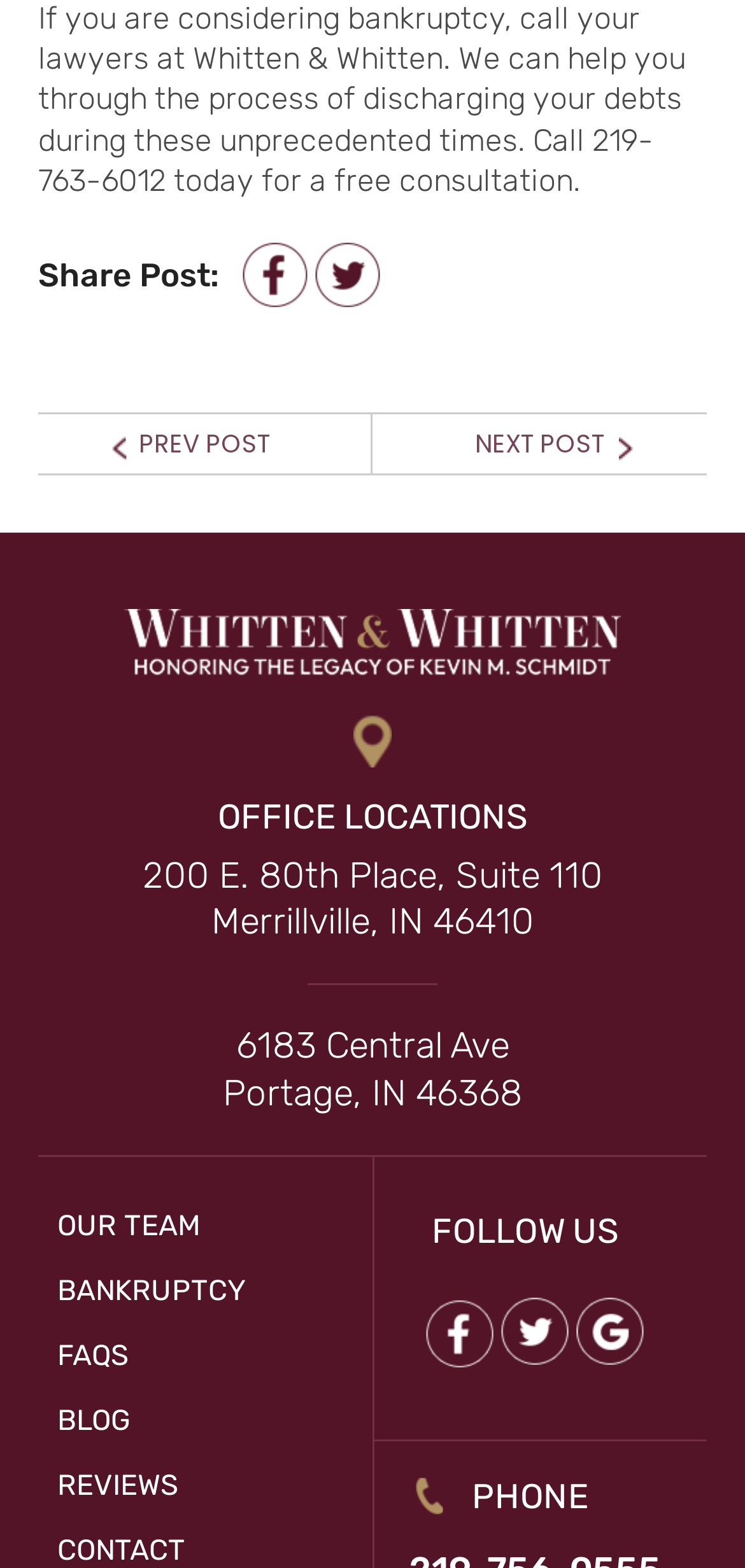How many office locations are listed?
Kindly offer a comprehensive and detailed response to the question.

I counted the number of links under the 'OFFICE LOCATIONS' heading, which are '200 E. 80th Place, Suite 110 Merrillville, IN 46410' and '6183 Central Ave Portage, IN 46368', so there are 2 office locations listed.